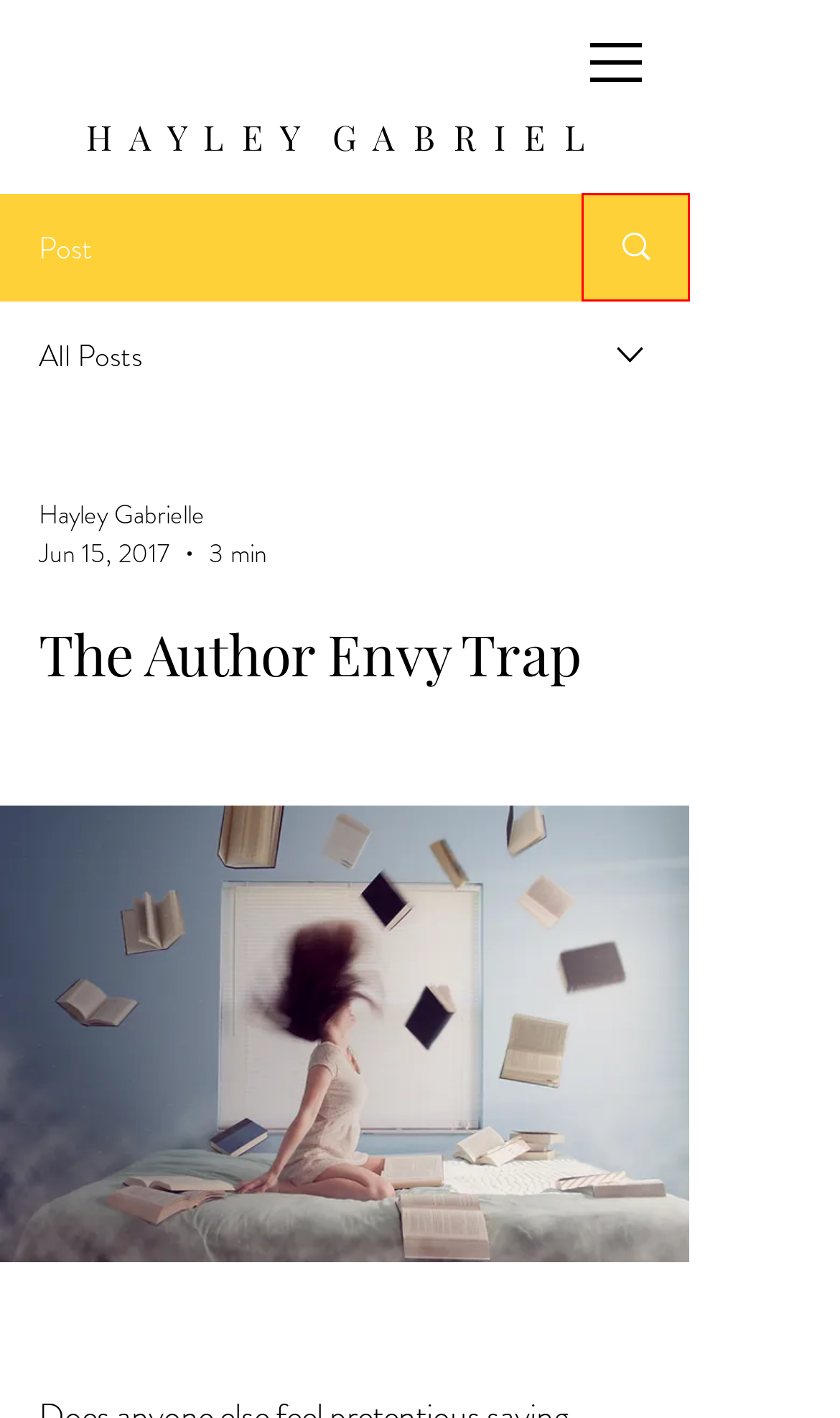Examine the screenshot of the webpage, which includes a red bounding box around an element. Choose the best matching webpage description for the page that will be displayed after clicking the element inside the red bounding box. Here are the candidates:
A. #literature
B. “Why are you the way that you are?”
C. #fiction
D. Red-Handed (A Short Story)
E. #booknerd
F. BLOG | Hayley Gabrielle
G. #writing
H. #bookworm

F